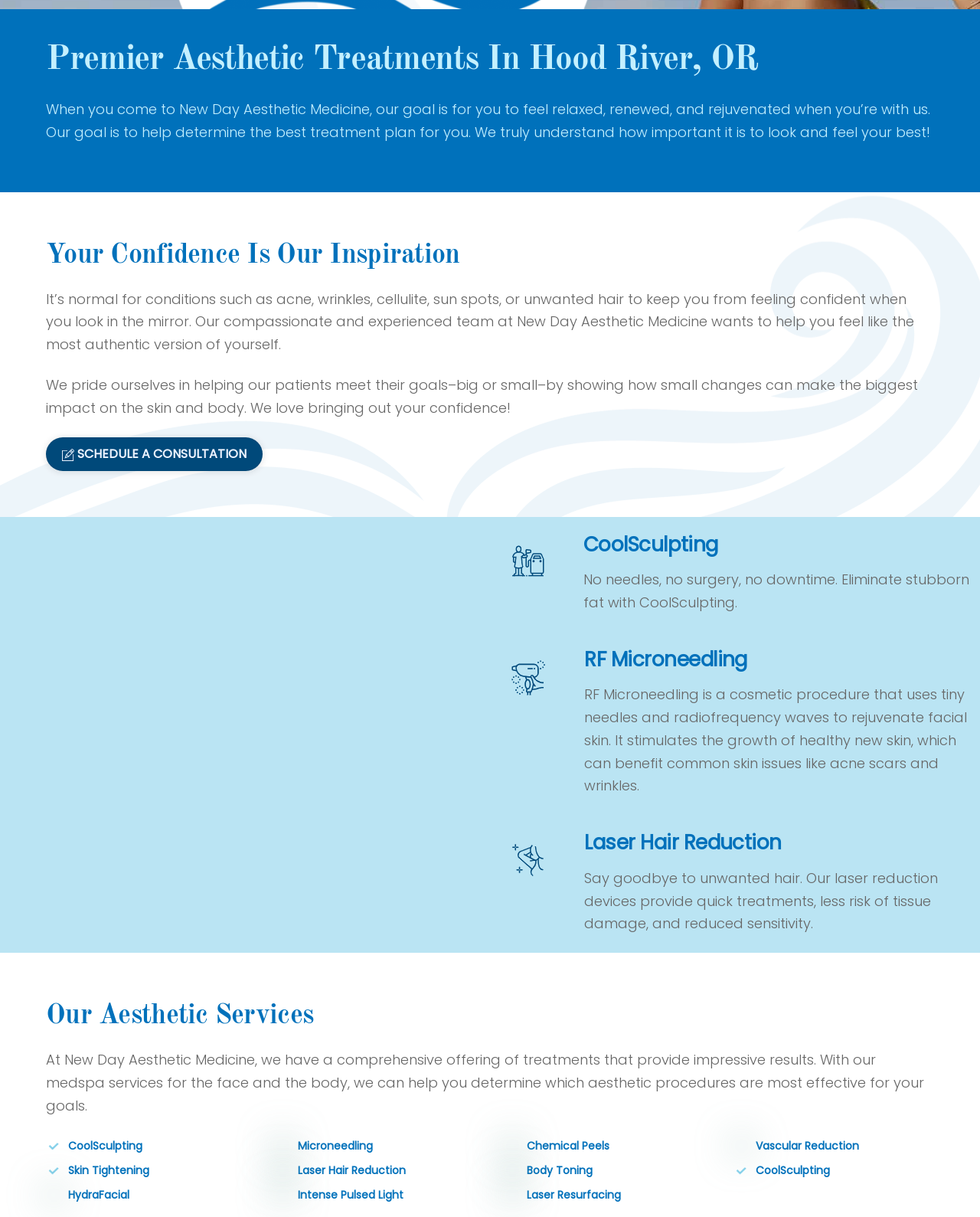Using the format (top-left x, top-left y, bottom-right x, bottom-right y), provide the bounding box coordinates for the described UI element. All values should be floating point numbers between 0 and 1: HydraFacial

[0.047, 0.973, 0.139, 0.992]